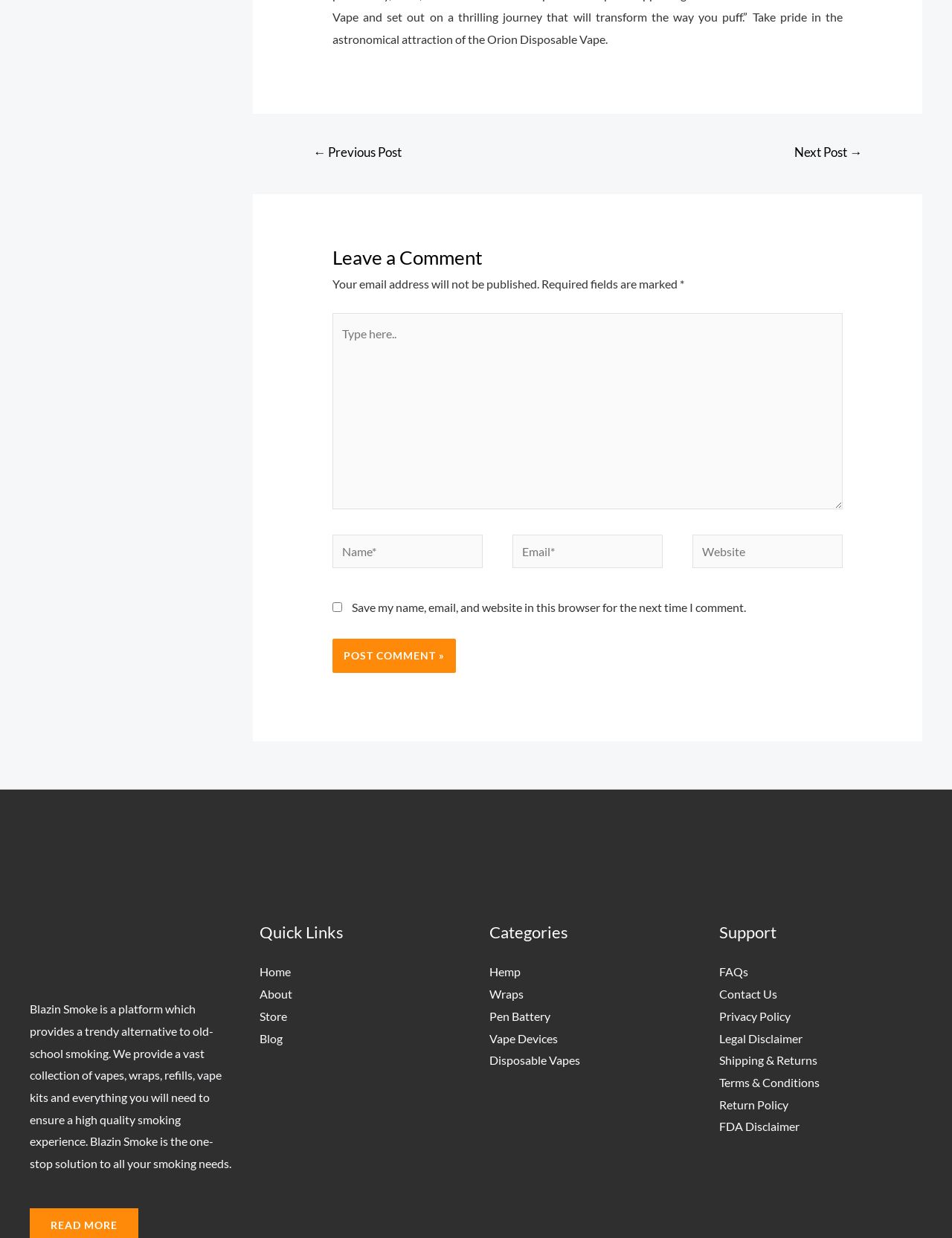Please find the bounding box coordinates of the section that needs to be clicked to achieve this instruction: "Go to previous post".

[0.309, 0.112, 0.442, 0.136]